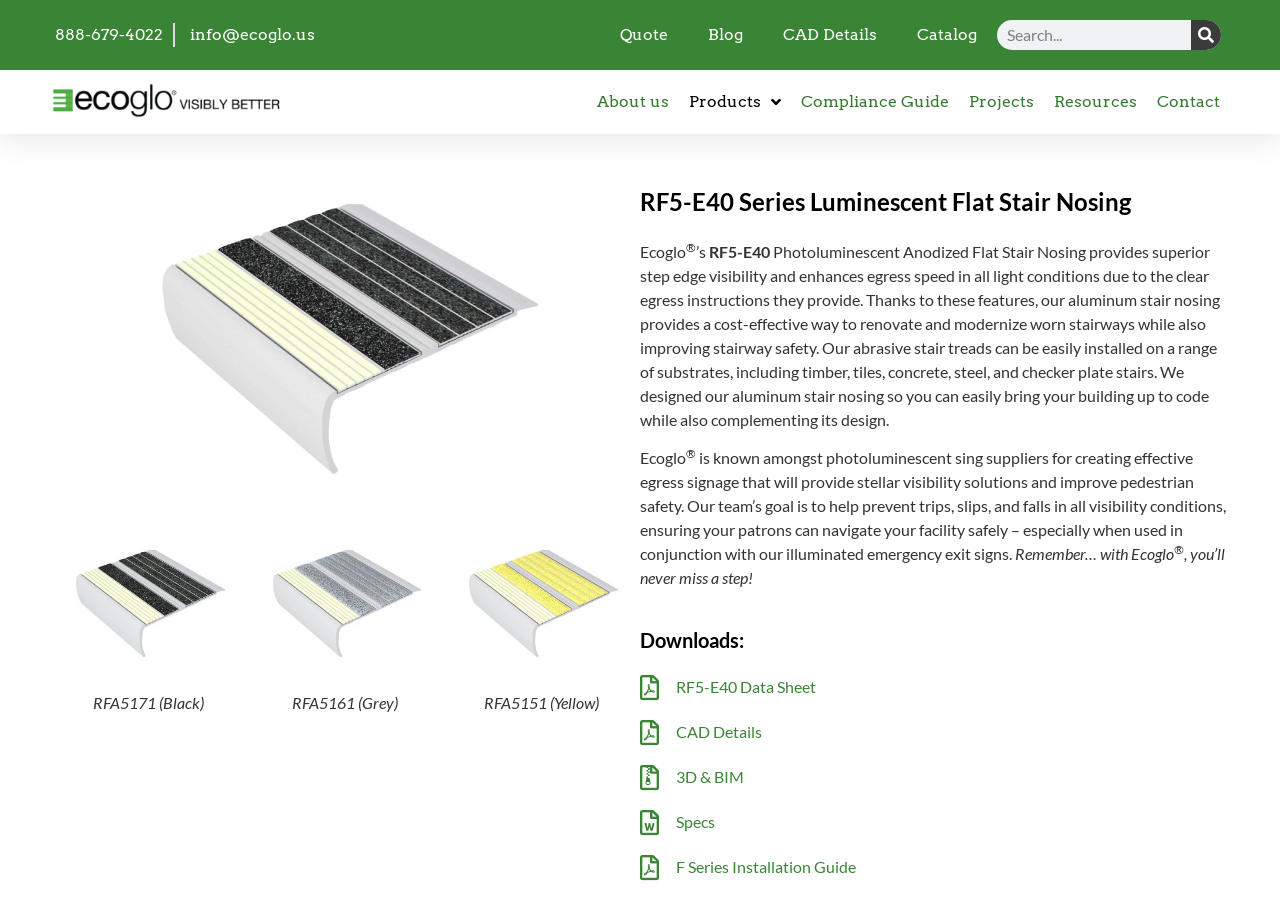Please specify the bounding box coordinates of the region to click in order to perform the following instruction: "View the catalog".

[0.7, 0.011, 0.779, 0.067]